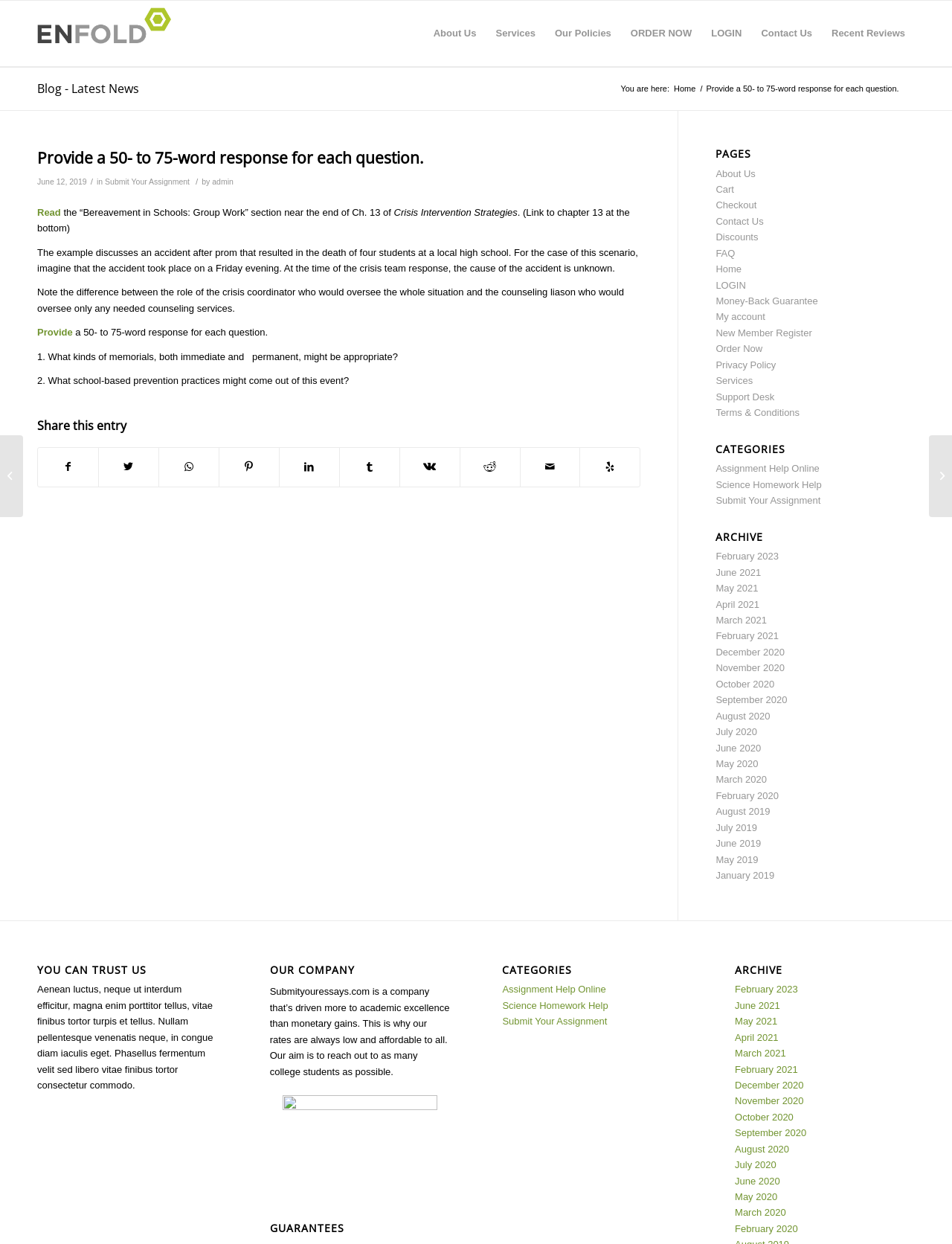Determine the bounding box coordinates of the element's region needed to click to follow the instruction: "Share this entry on Facebook". Provide these coordinates as four float numbers between 0 and 1, formatted as [left, top, right, bottom].

[0.04, 0.36, 0.103, 0.391]